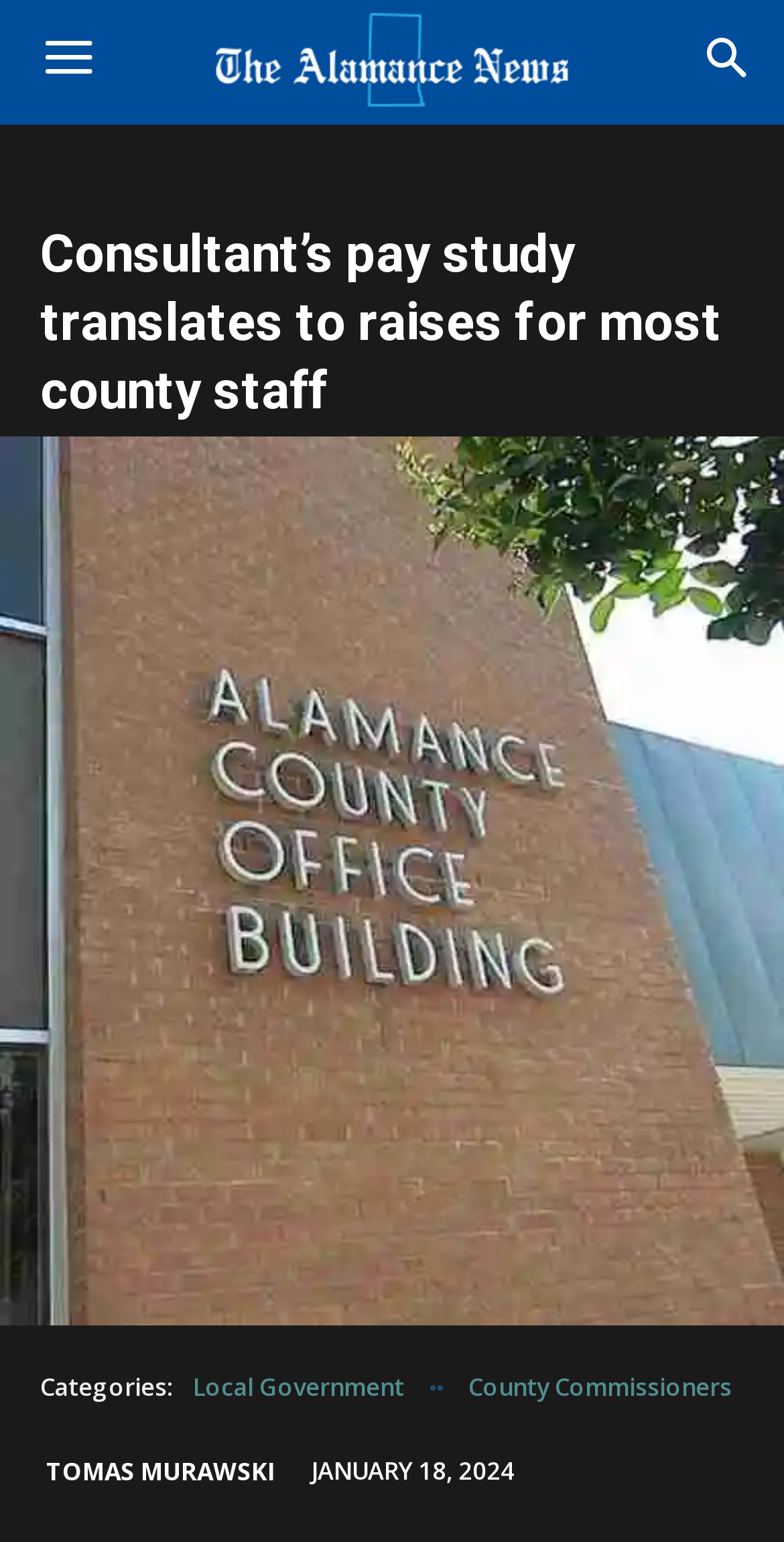Please reply to the following question using a single word or phrase: 
What is the topic of the article?

County staff raises